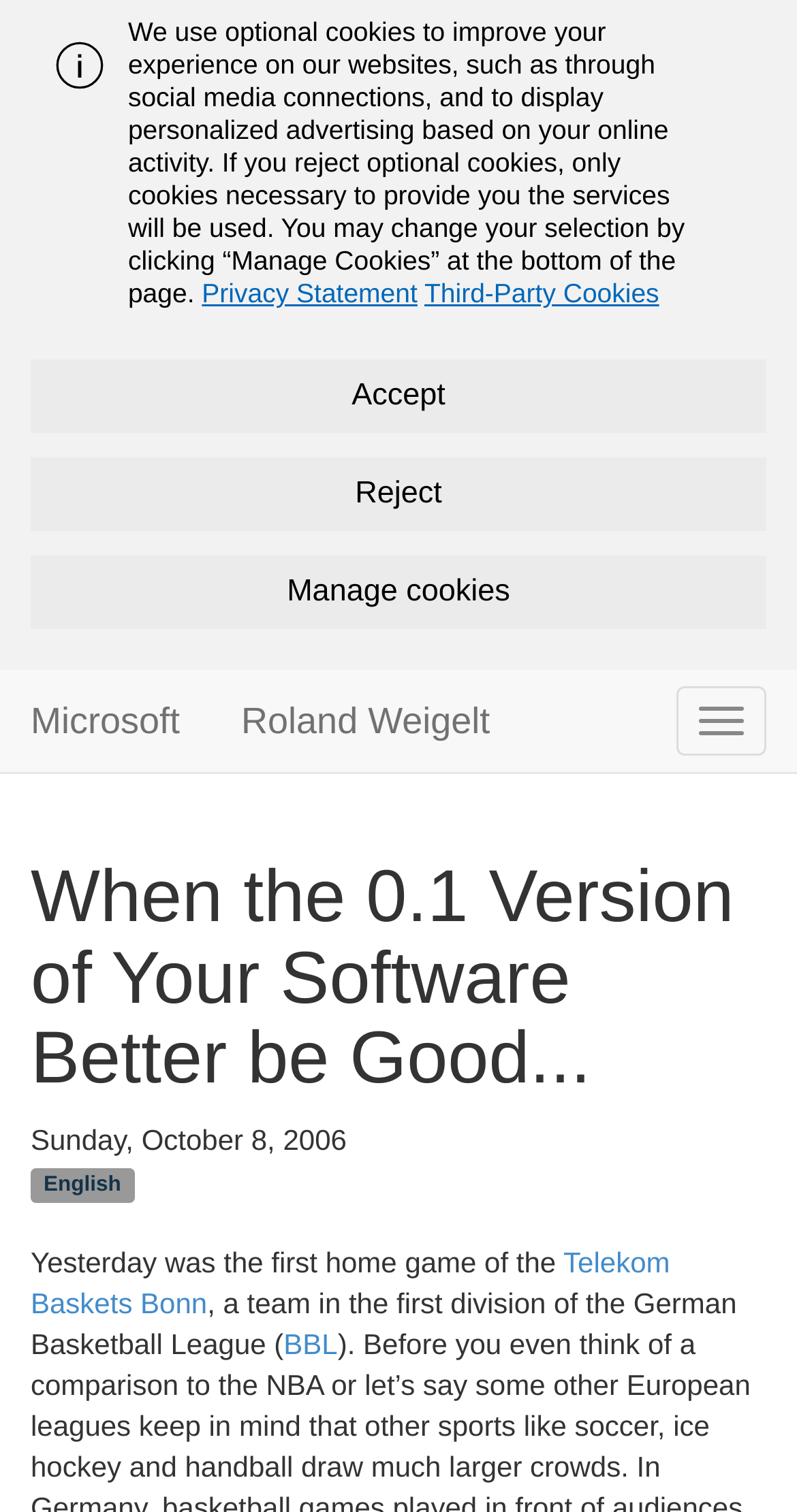What is the league of the basketball team?
Use the information from the screenshot to give a comprehensive response to the question.

The answer can be found in the article section of the webpage, where it is mentioned that 'Yesterday was the first home game of the Telekom Baskets Bonn, a team in the first division of the German Basketball League (BBL).' The abbreviation 'BBL' is a link, indicating that it is the league of the team.